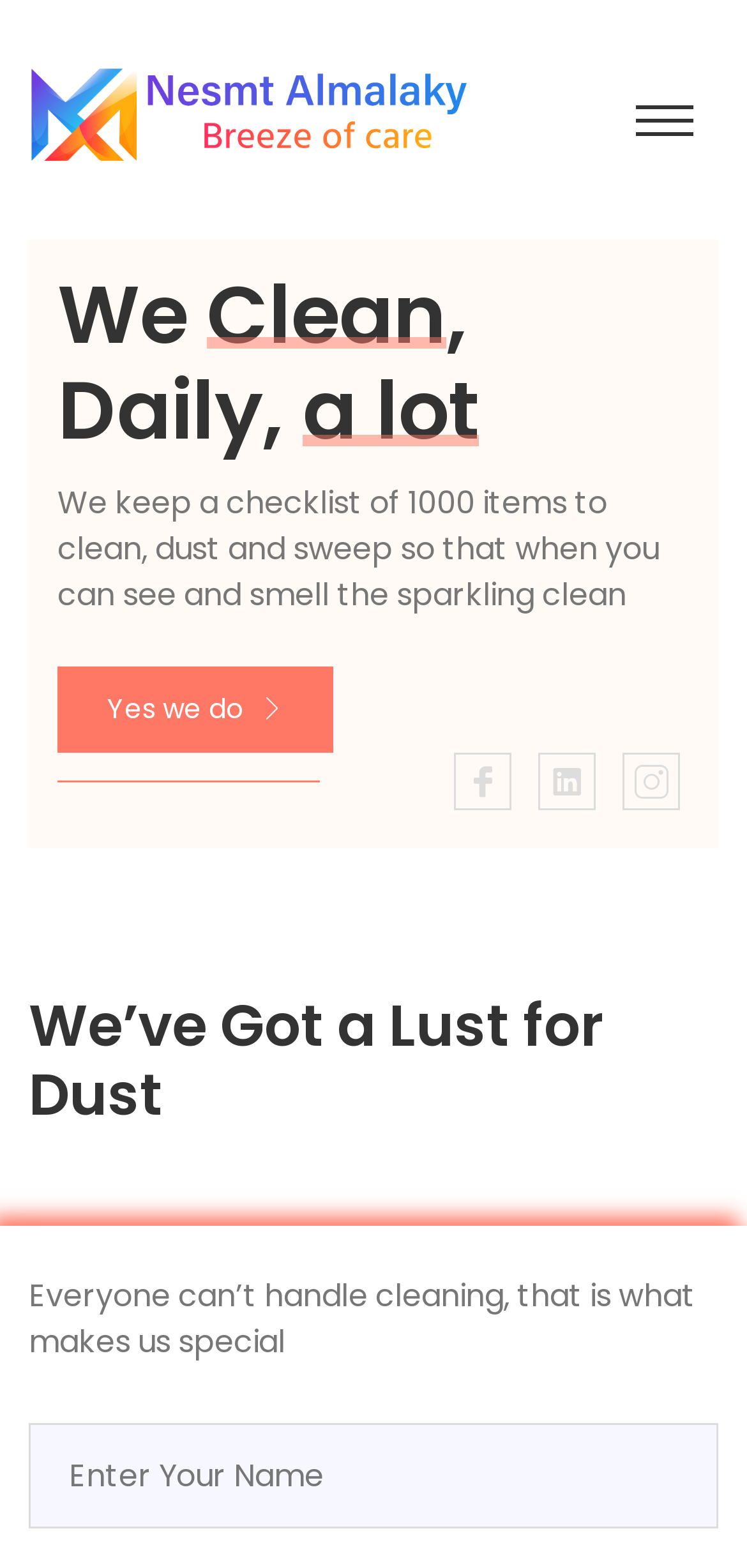Determine the main text heading of the webpage and provide its content.

Tired of Cleaning?